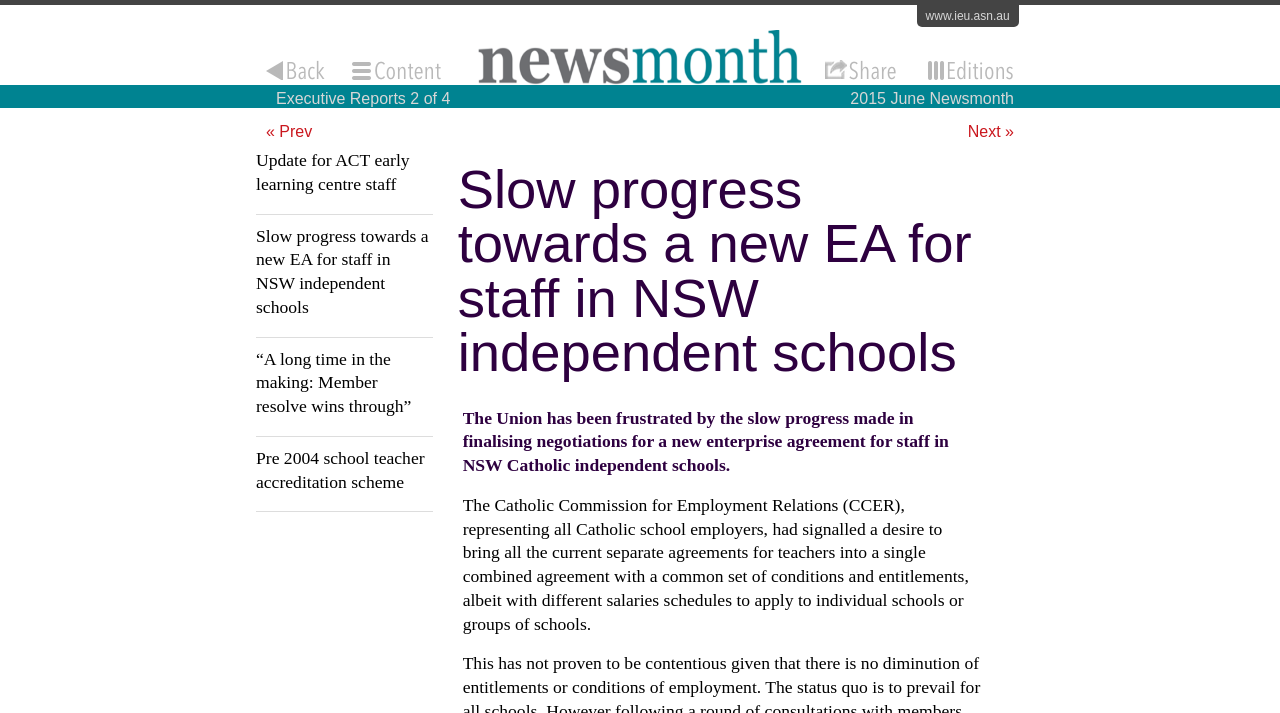Using the given element description, provide the bounding box coordinates (top-left x, top-left y, bottom-right x, bottom-right y) for the corresponding UI element in the screenshot: www.ieu.asn.au

[0.716, 0.007, 0.796, 0.038]